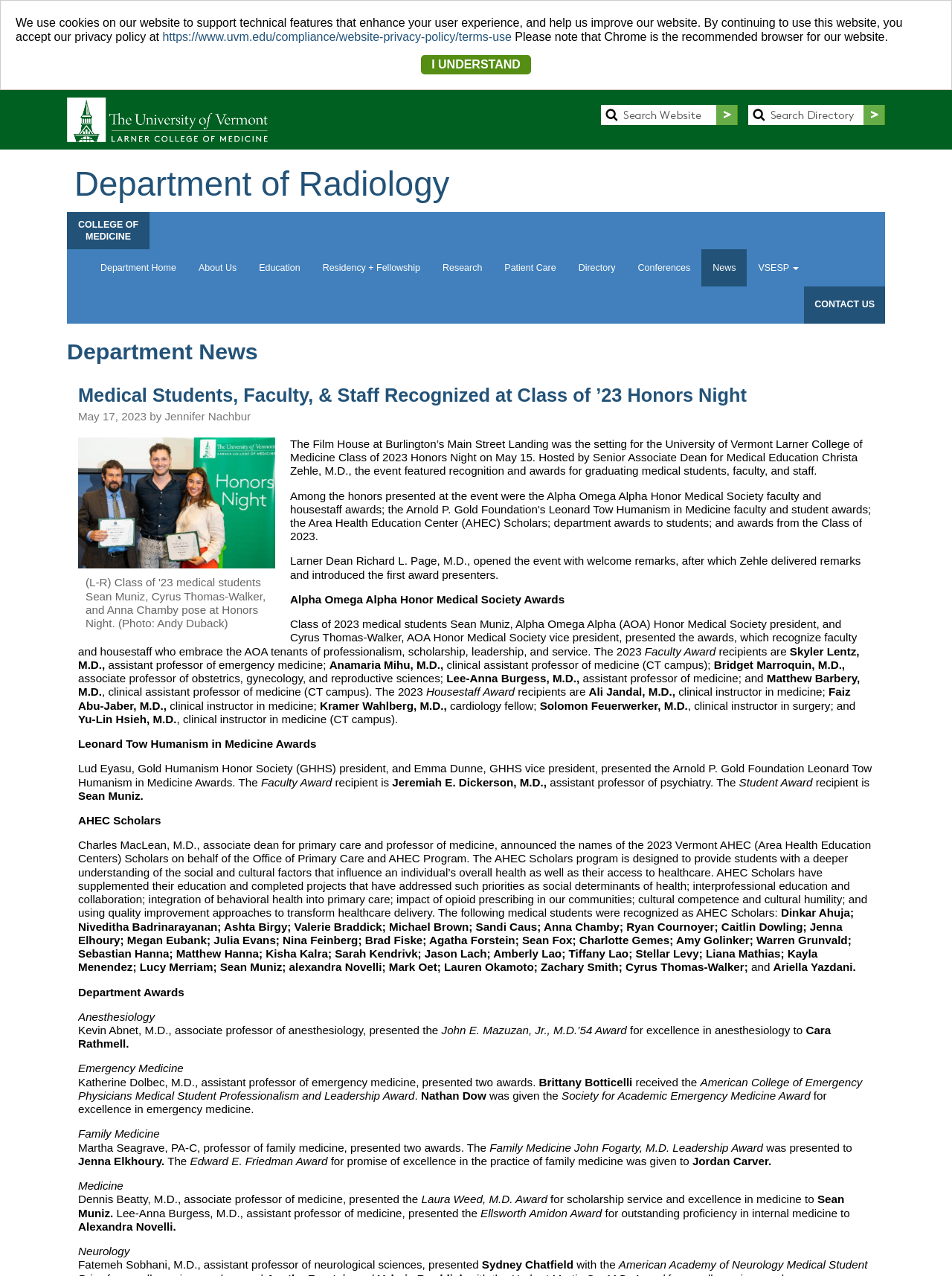What is the location of the event?
Look at the webpage screenshot and answer the question with a detailed explanation.

I found the answer by reading the text which mentions the location of the event as 'The Film House at Burlington’s Main Street Landing'.